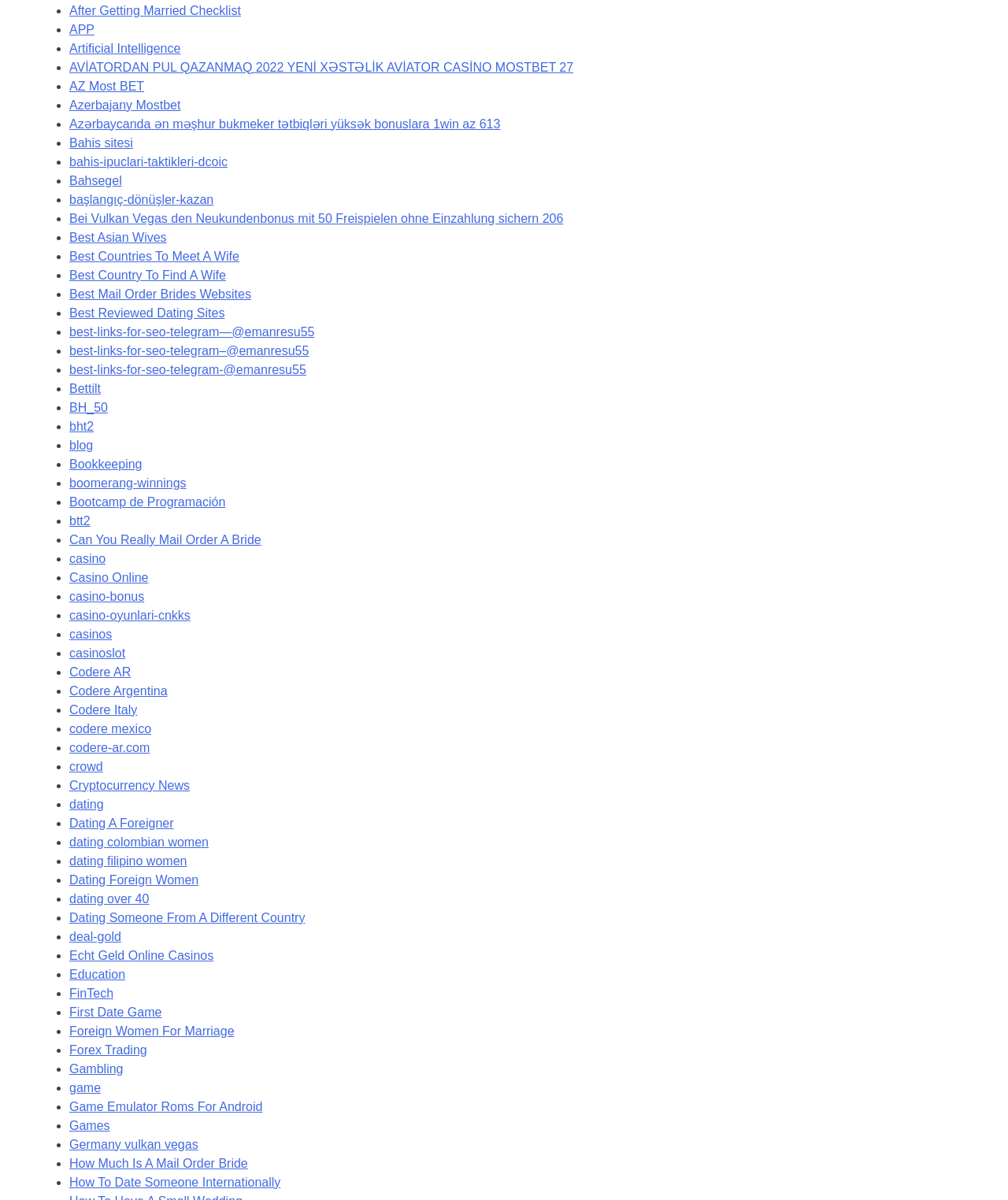What is the text of the 20th link on the webpage?
Give a one-word or short-phrase answer derived from the screenshot.

Best Reviewed Dating Sites